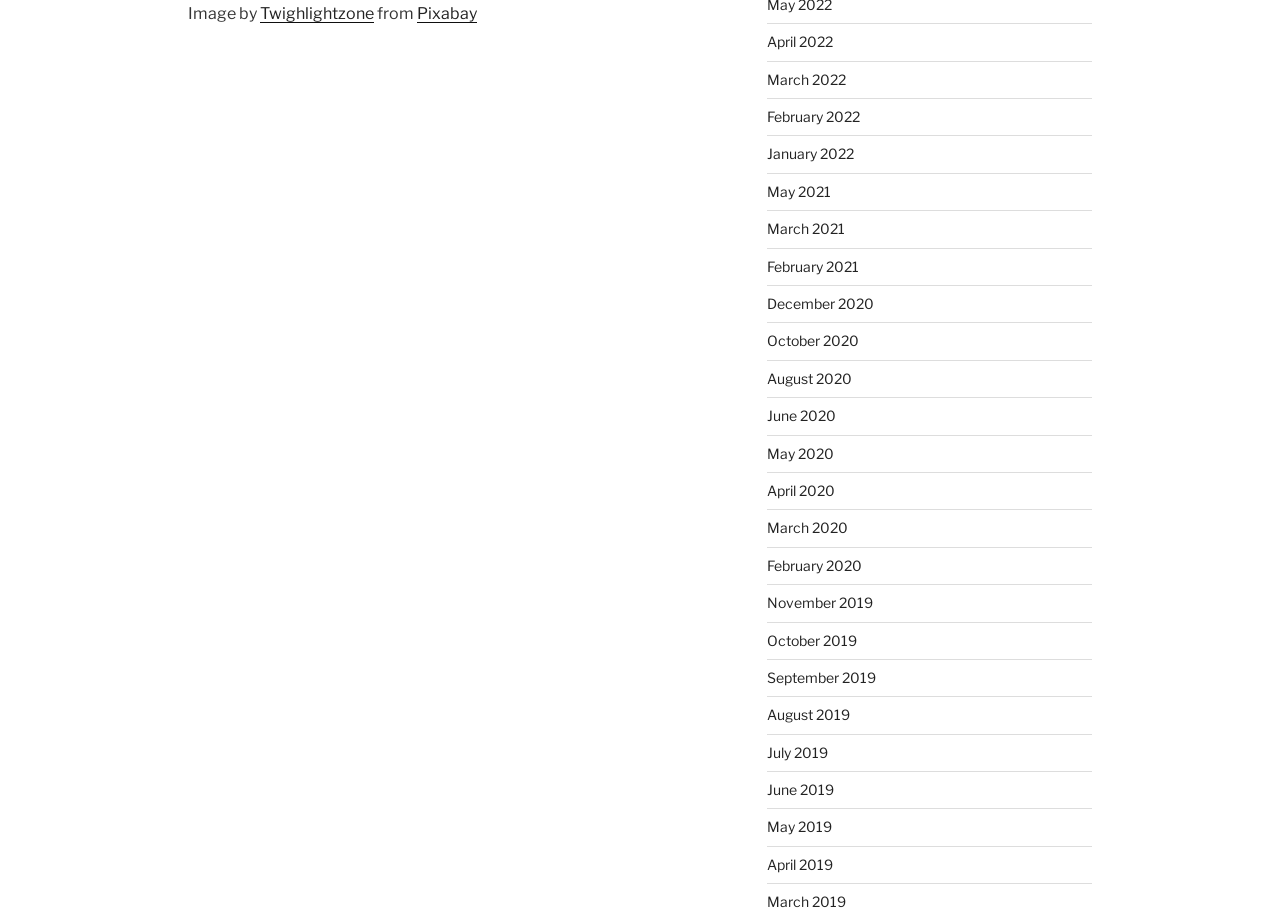Locate and provide the bounding box coordinates for the HTML element that matches this description: "Twighlightzone".

[0.203, 0.005, 0.292, 0.025]